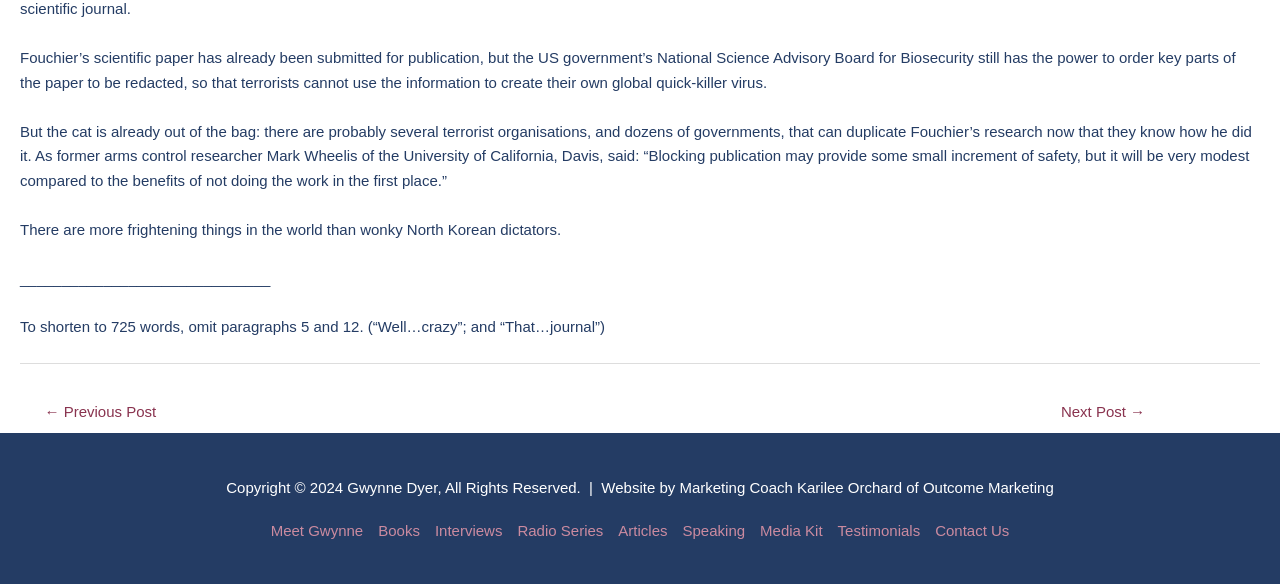Determine the bounding box coordinates for the clickable element to execute this instruction: "view Gwynne's profile". Provide the coordinates as four float numbers between 0 and 1, i.e., [left, top, right, bottom].

[0.211, 0.893, 0.29, 0.922]